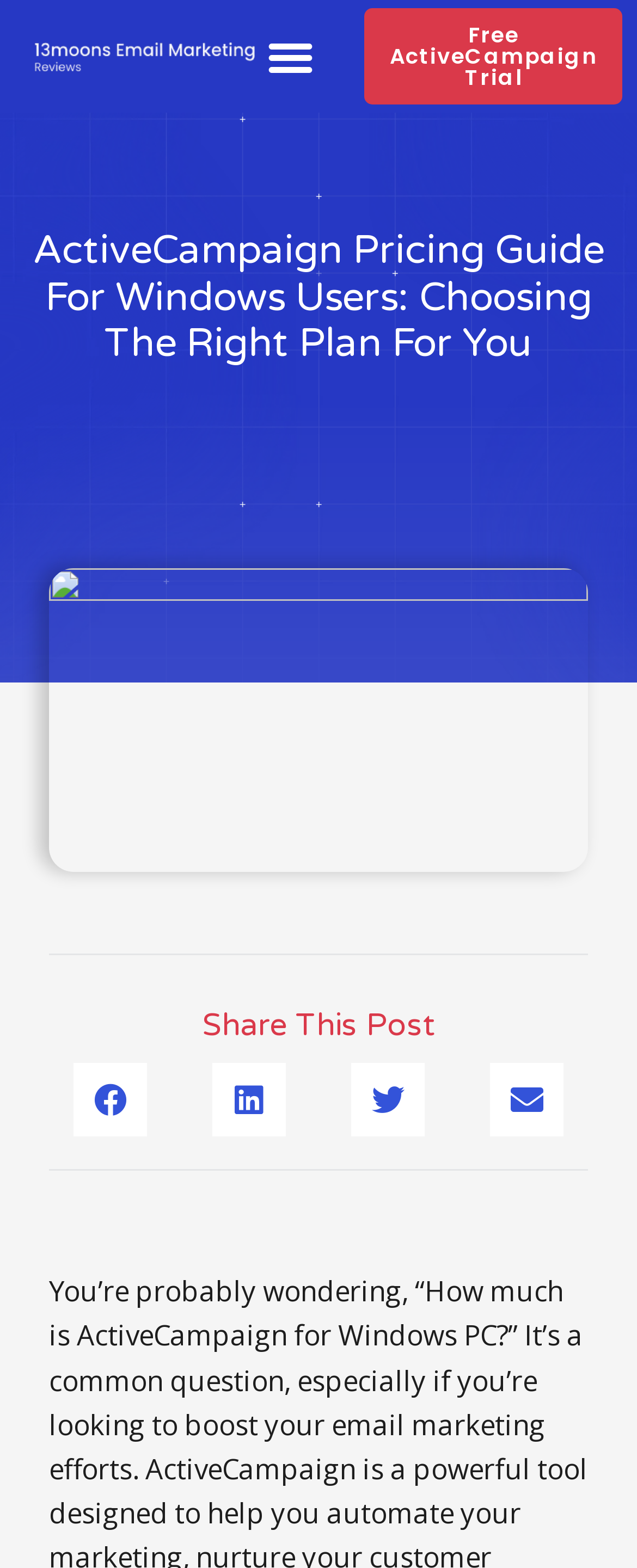Offer a thorough description of the webpage.

The webpage is a guide for Windows users to choose the right ActiveCampaign plan. At the top left corner, there is a menu toggle button. On the top right side, a link to a free ActiveCampaign trial is prominently displayed. 

The main heading, "ActiveCampaign Pricing Guide For Windows Users: Choosing The Right Plan For You", is centered near the top of the page. 

Below the main heading, the content of the guide is presented. At the bottom of the page, there is a section for sharing the post, with a heading "Share This Post" located near the left side. Four social media sharing buttons, for Facebook, LinkedIn, Twitter, and email, are aligned horizontally to the right of the "Share This Post" heading.